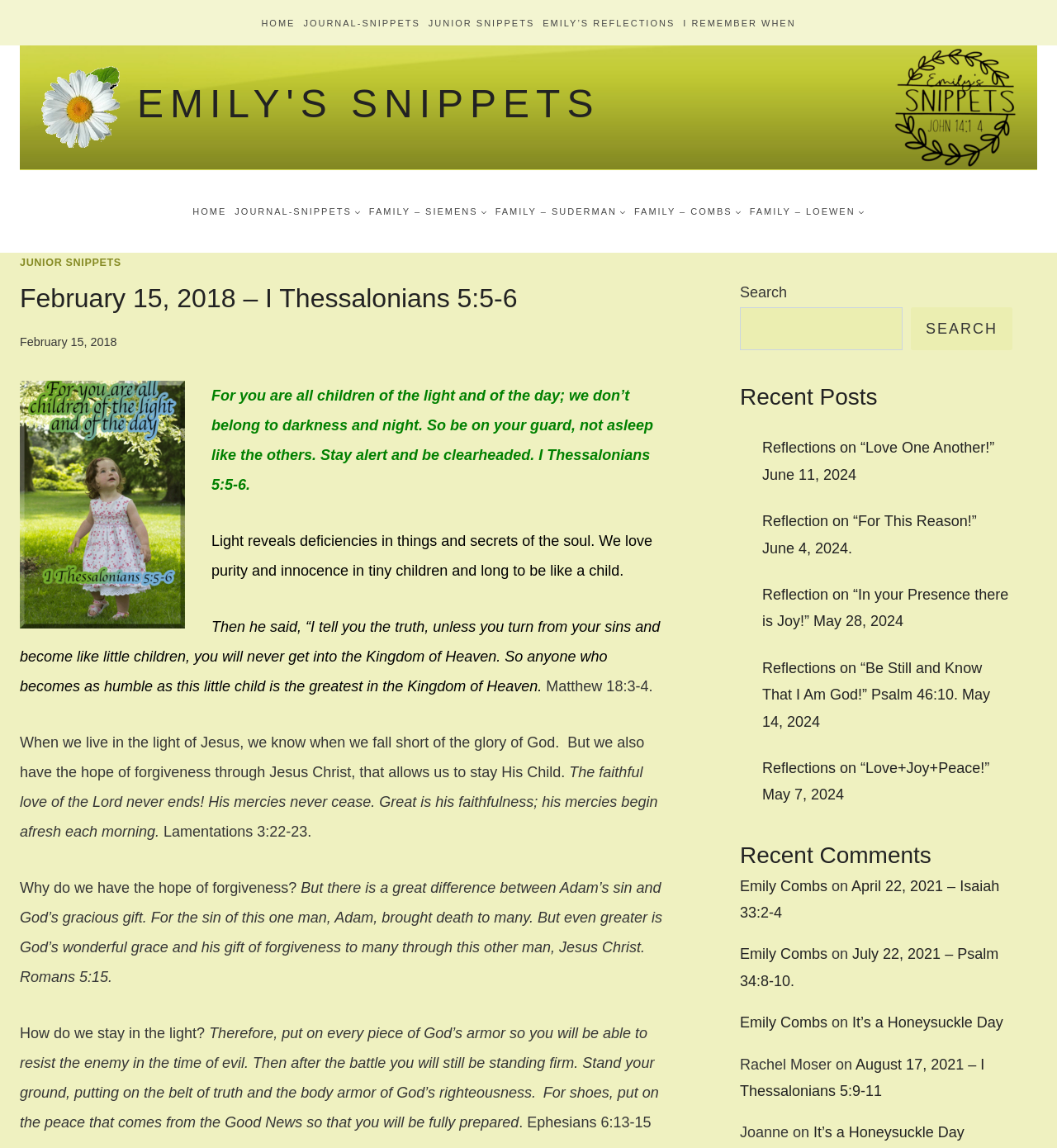Identify the bounding box coordinates for the region of the element that should be clicked to carry out the instruction: "Read the latest post". The bounding box coordinates should be four float numbers between 0 and 1, i.e., [left, top, right, bottom].

None